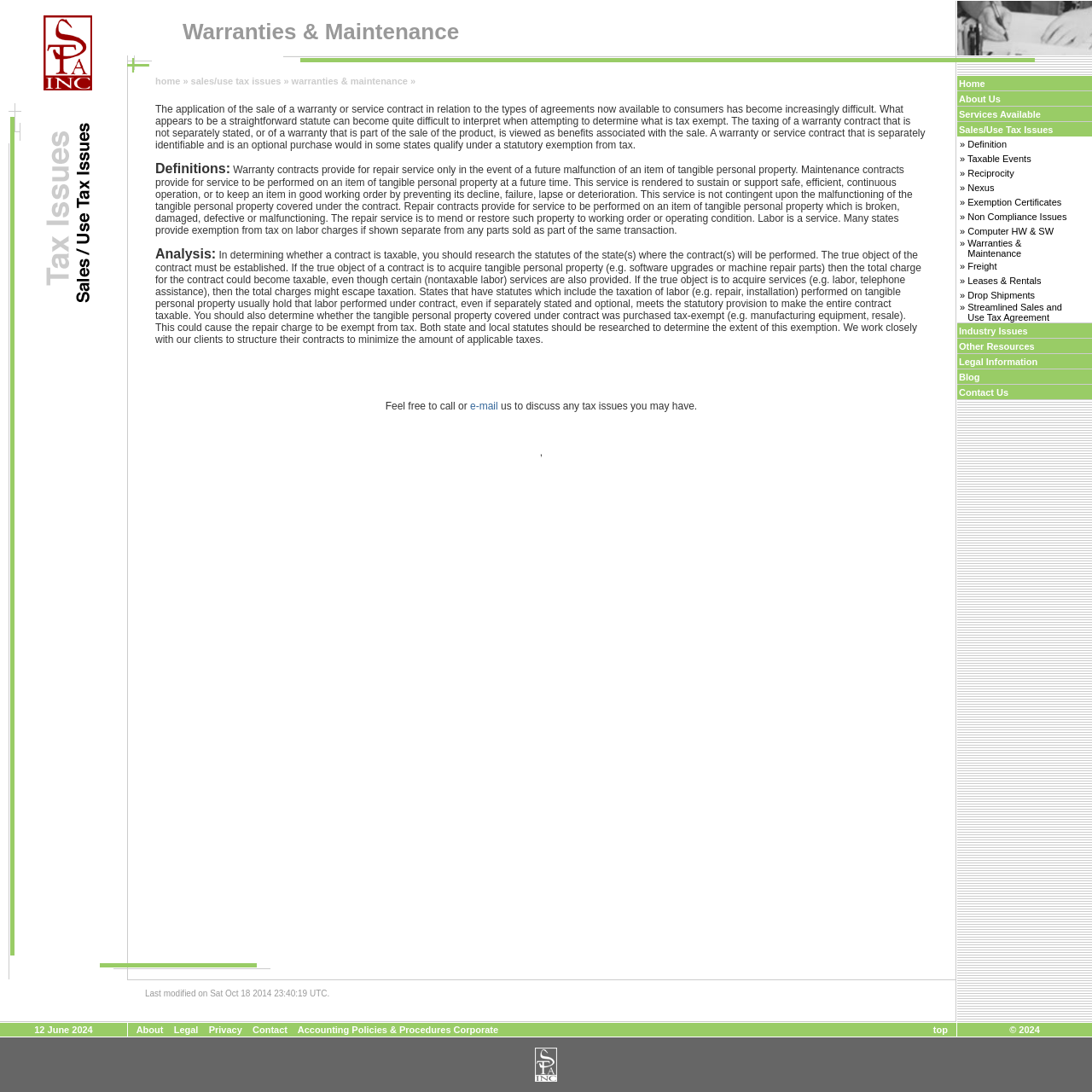How many main sections are present on the webpage?
Kindly offer a comprehensive and detailed response to the question.

Based on the webpage structure, there are five main sections present, including the top navigation menu, the 'Warranties & Maintenance' section, the image section, the table section, and the bottom navigation menu.